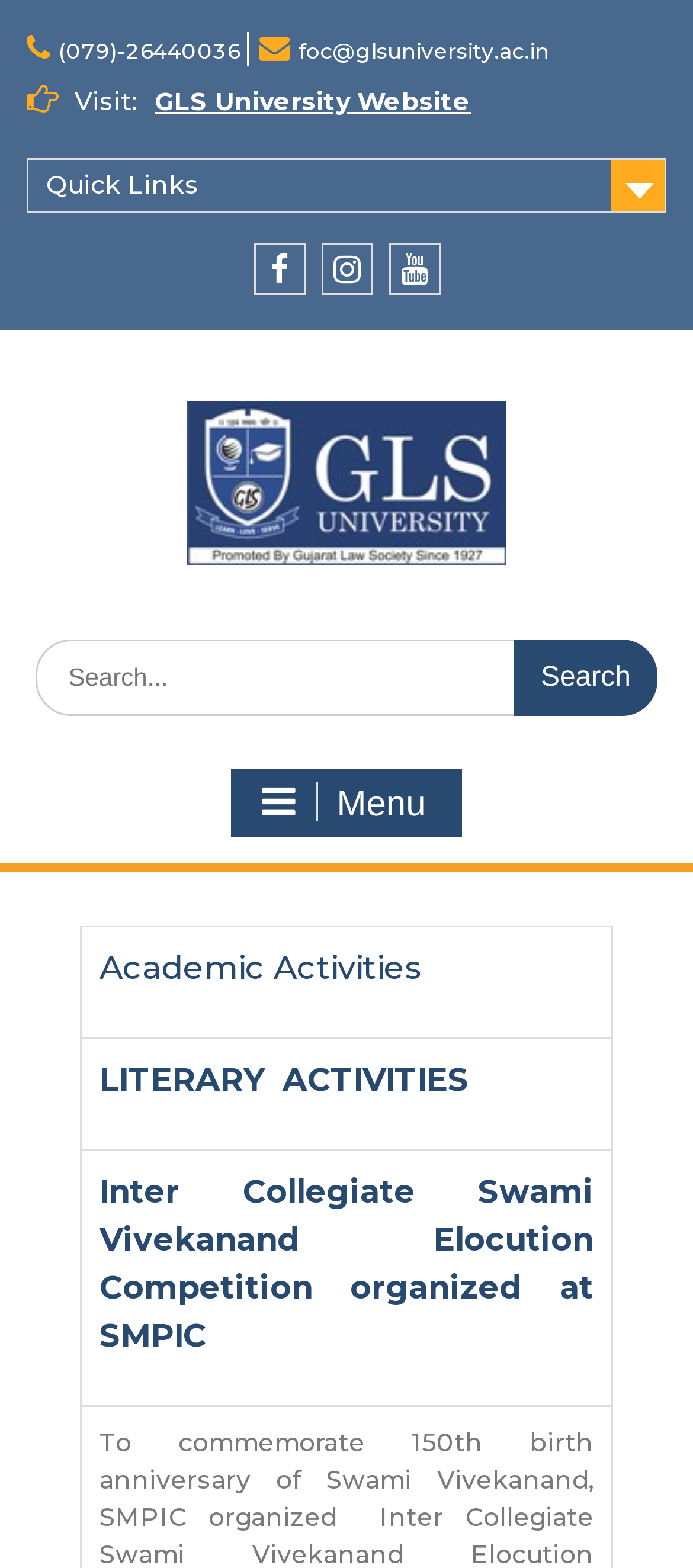Please determine the bounding box coordinates of the element's region to click in order to carry out the following instruction: "Call the phone number". The coordinates should be four float numbers between 0 and 1, i.e., [left, top, right, bottom].

[0.085, 0.024, 0.346, 0.041]